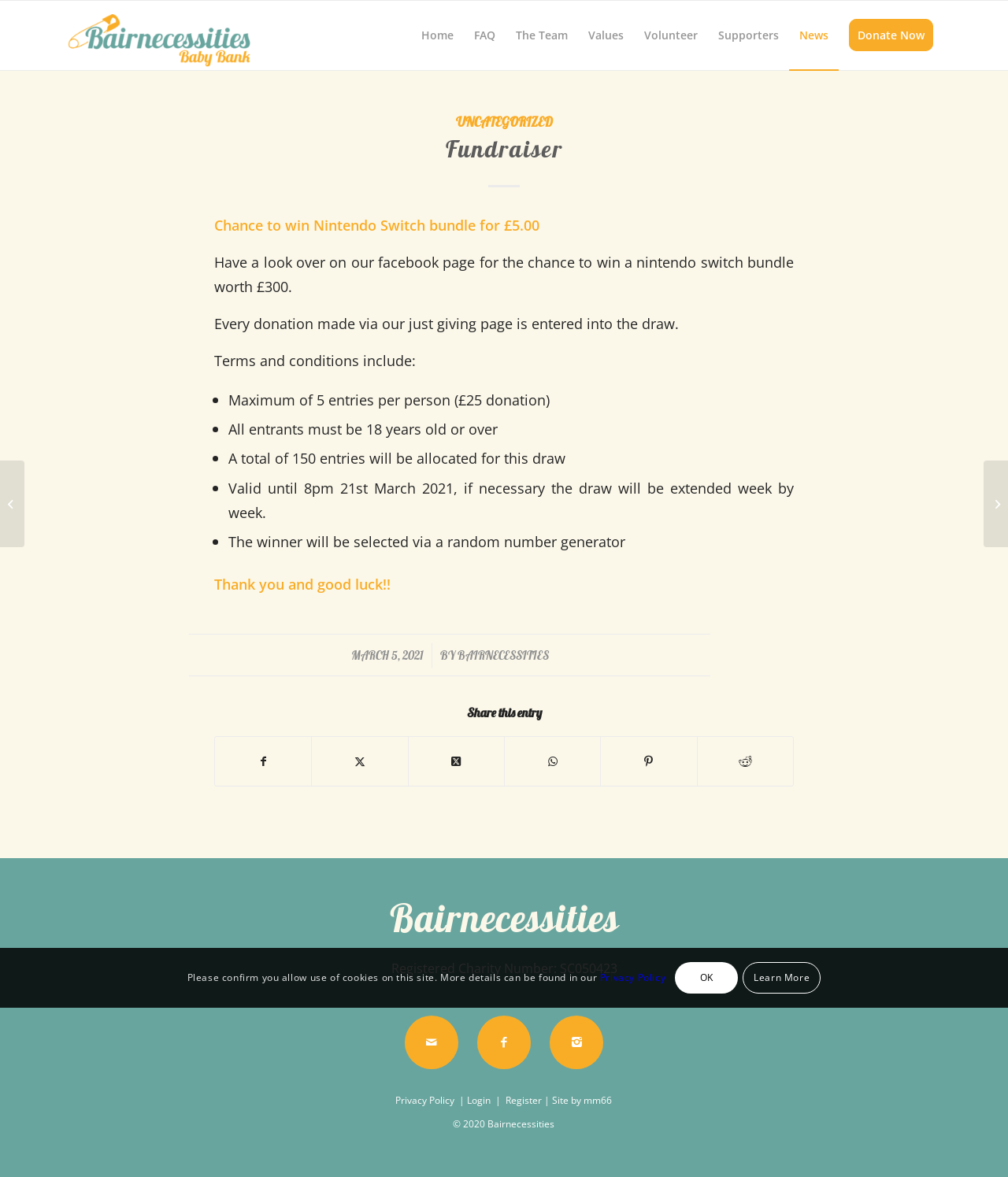Identify the bounding box coordinates of the clickable region to carry out the given instruction: "Visit the Home page".

[0.408, 0.001, 0.46, 0.06]